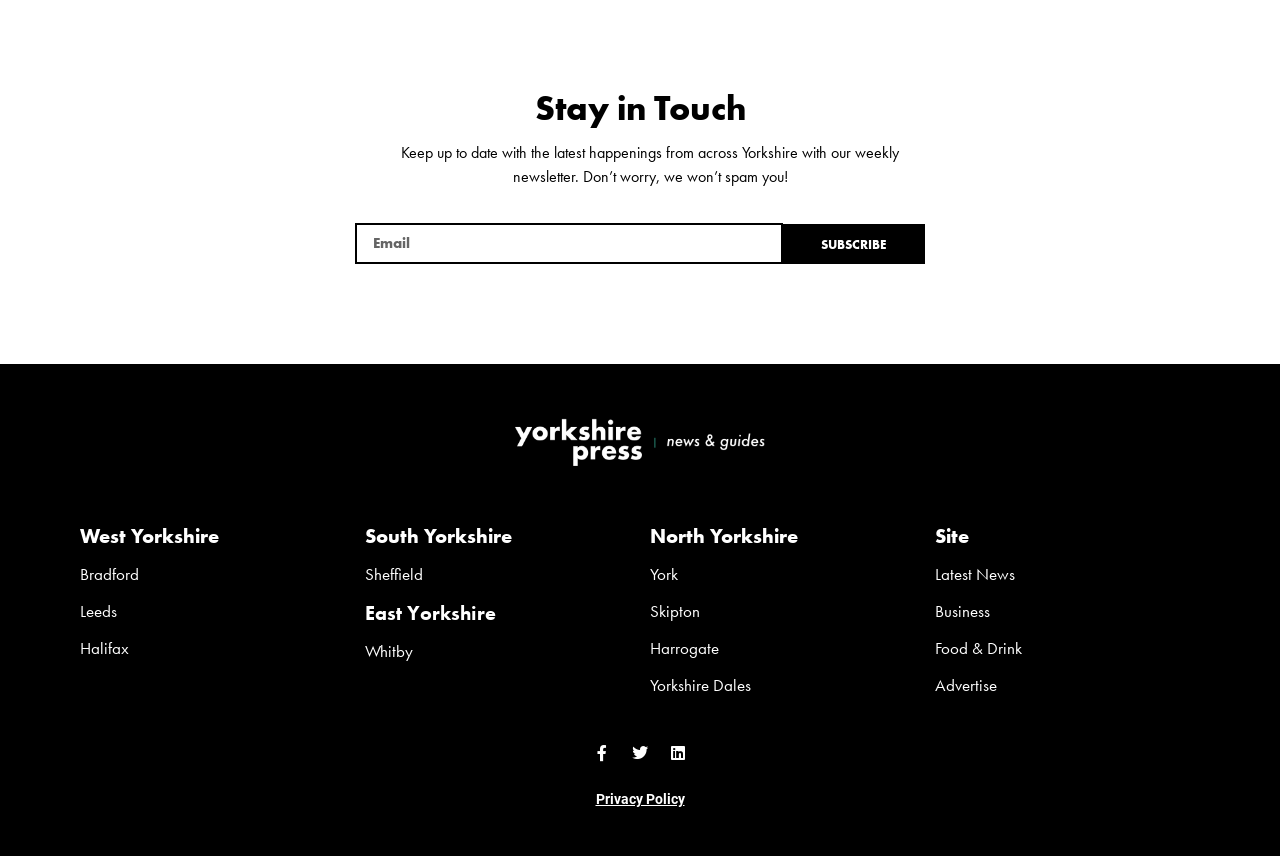Answer this question using a single word or a brief phrase:
How many regions are listed on the webpage?

4